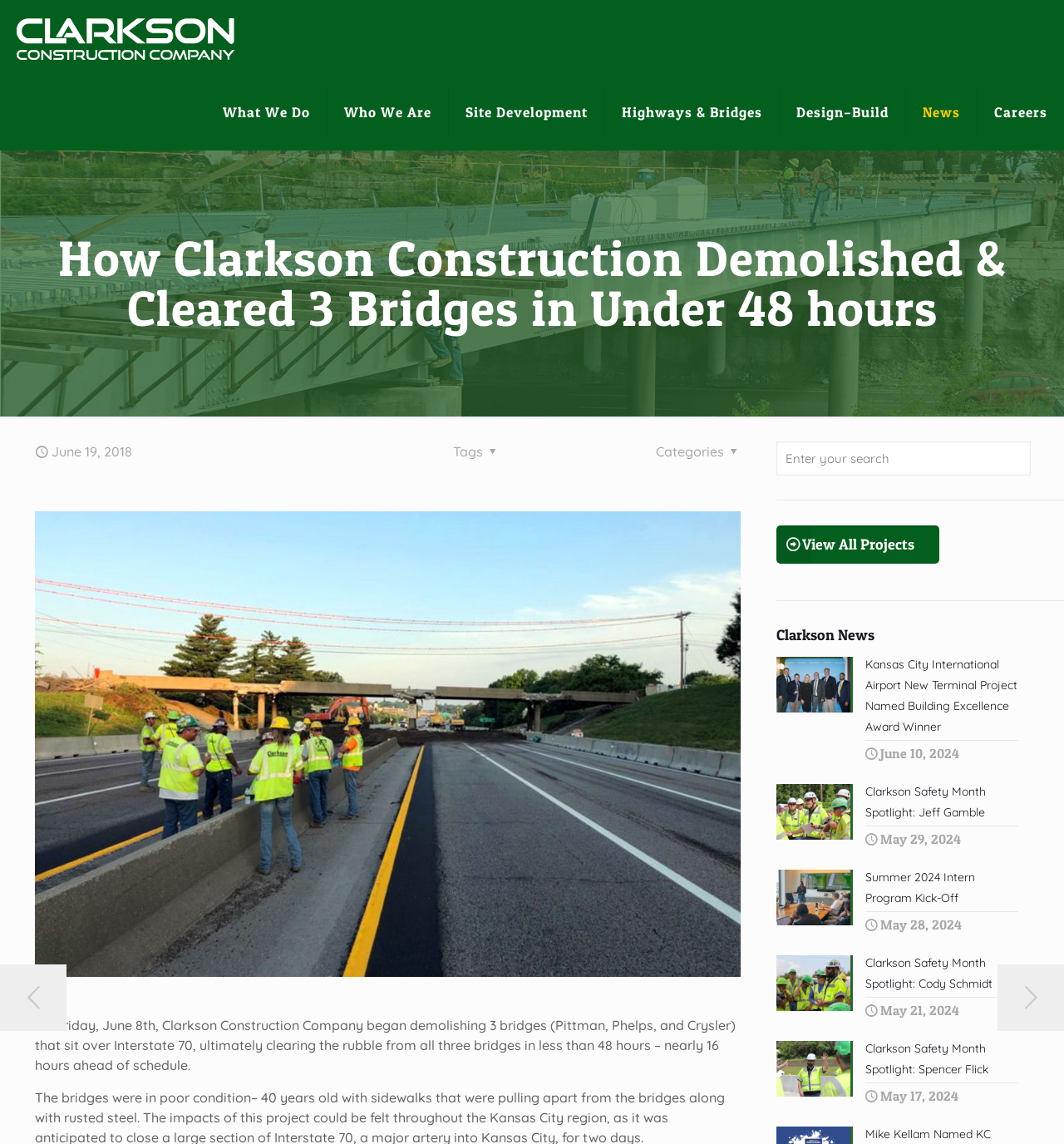Determine the bounding box coordinates of the clickable element to complete this instruction: "Read the news about Kansas City International Airport New Terminal Project". Provide the coordinates in the format of four float numbers between 0 and 1, [left, top, right, bottom].

[0.73, 0.572, 0.969, 0.671]